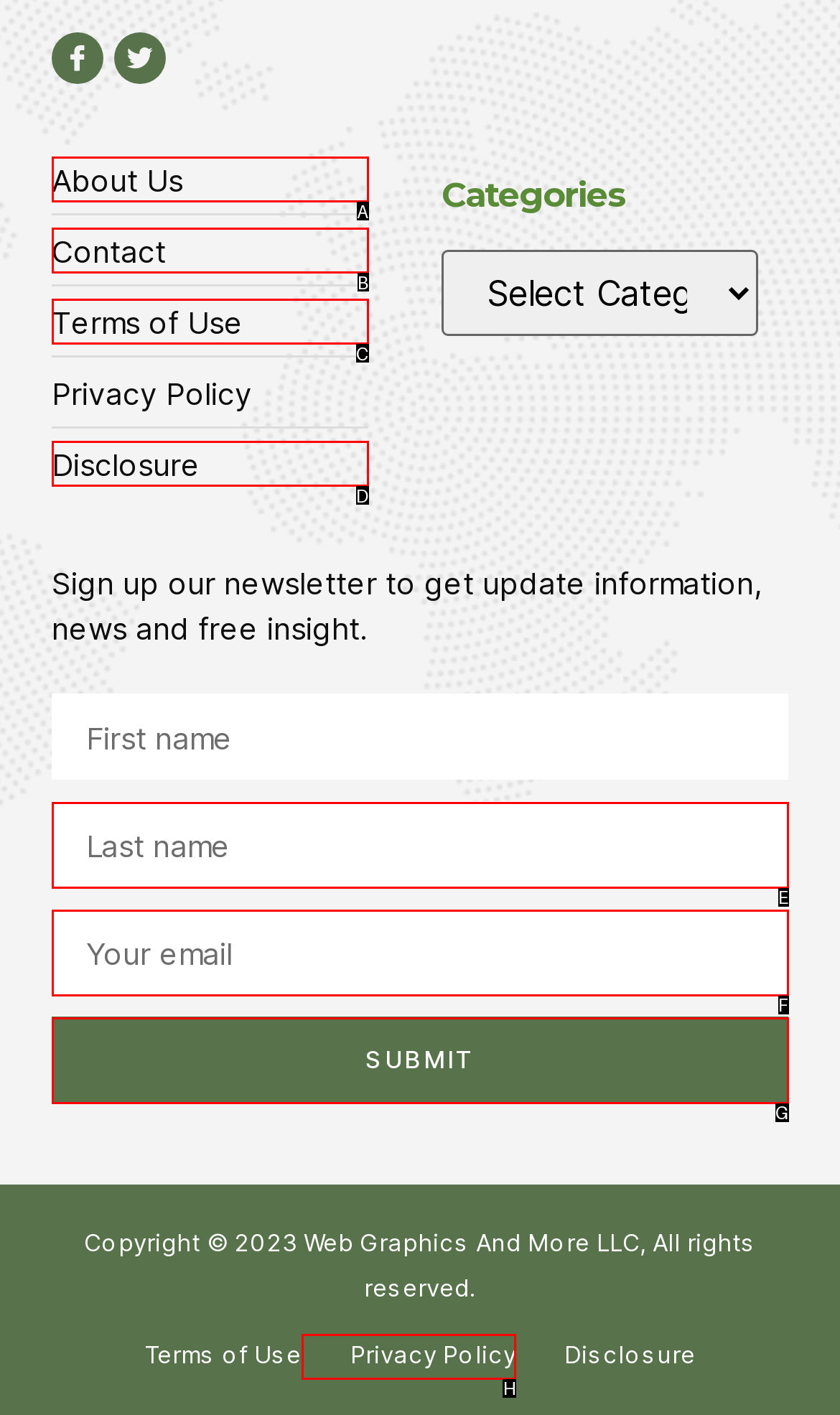Identify the HTML element that matches the description: Terms of Use. Provide the letter of the correct option from the choices.

C